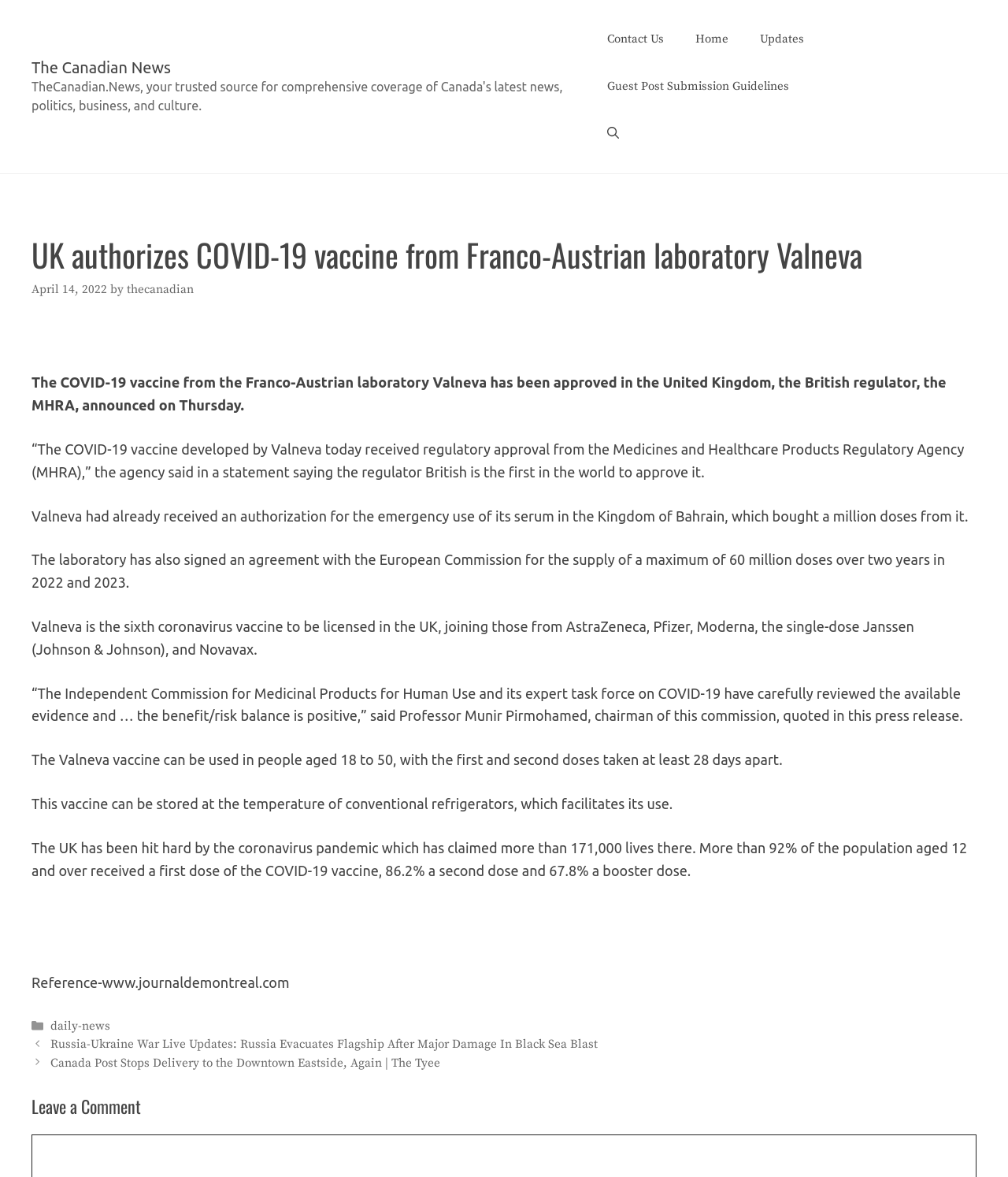Please identify the bounding box coordinates of the area that needs to be clicked to fulfill the following instruction: "Click the 'Contact Us' link."

[0.586, 0.013, 0.674, 0.054]